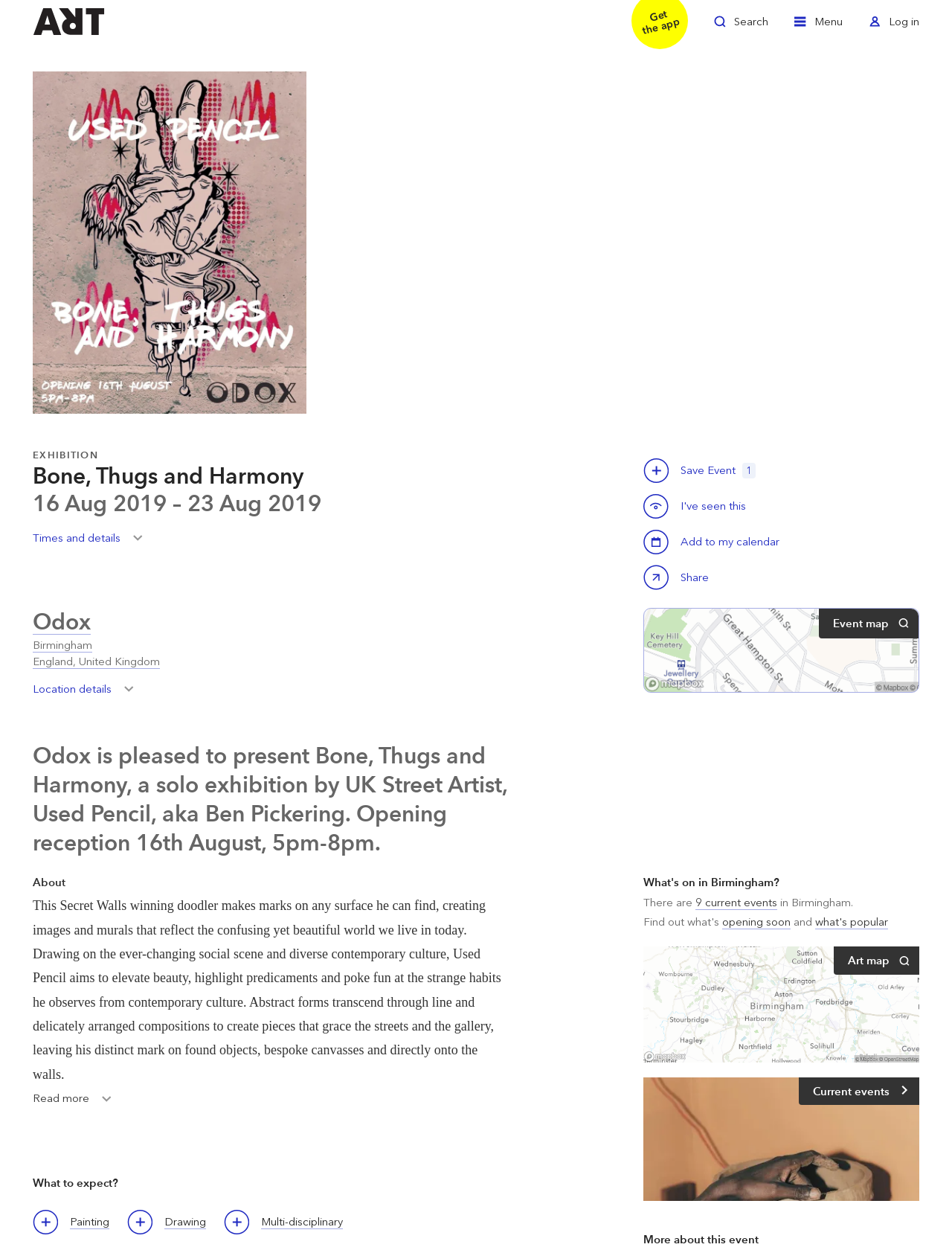What is the location of the exhibition?
Using the image as a reference, give a one-word or short phrase answer.

Odox, Birmingham